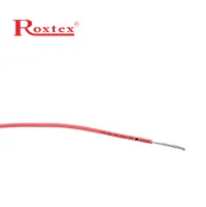Please reply with a single word or brief phrase to the question: 
What type of resource is this image likely part of?

Product catalog or informational resource